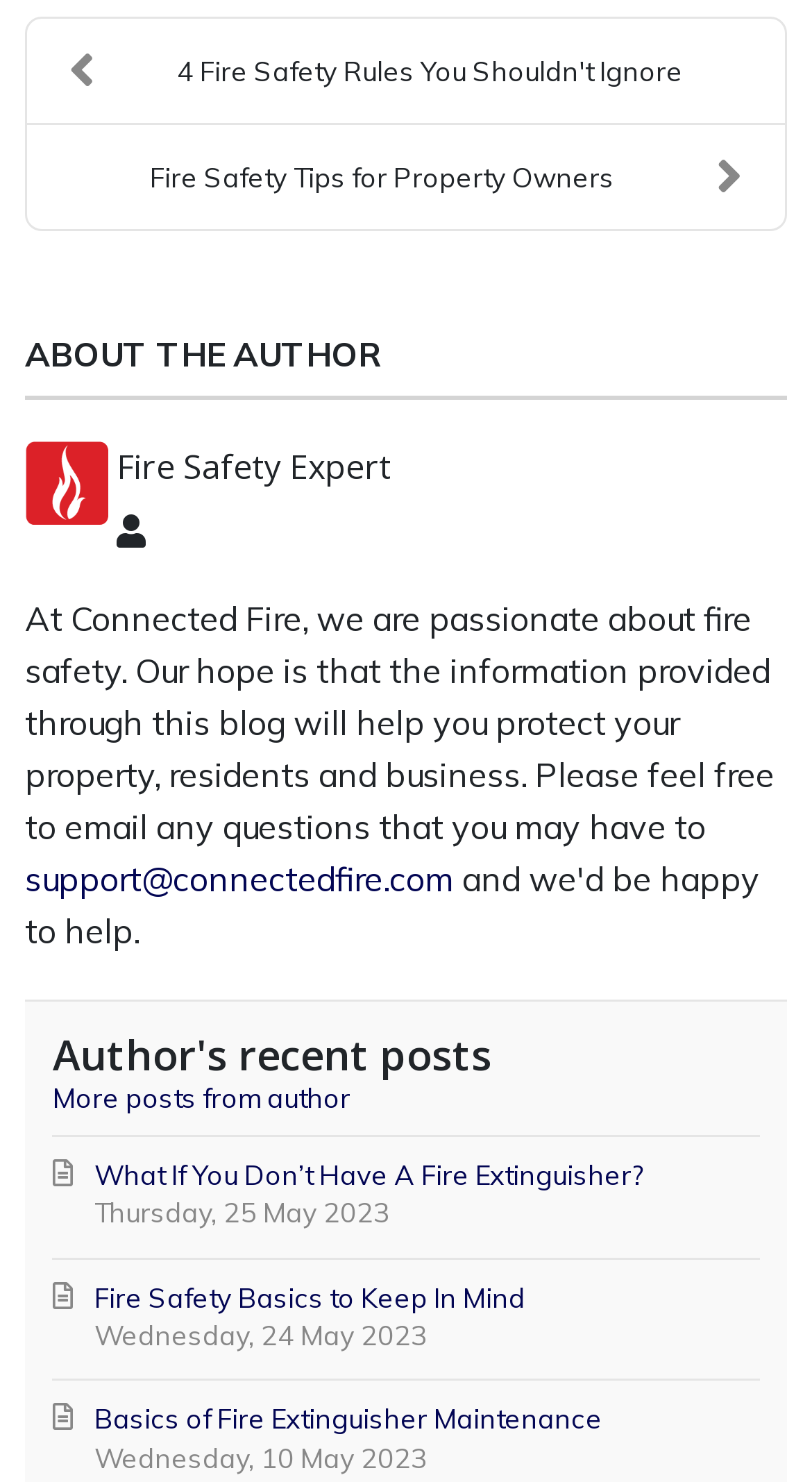Identify the bounding box coordinates of the element that should be clicked to fulfill this task: "View more posts from the author". The coordinates should be provided as four float numbers between 0 and 1, i.e., [left, top, right, bottom].

[0.065, 0.729, 0.935, 0.751]